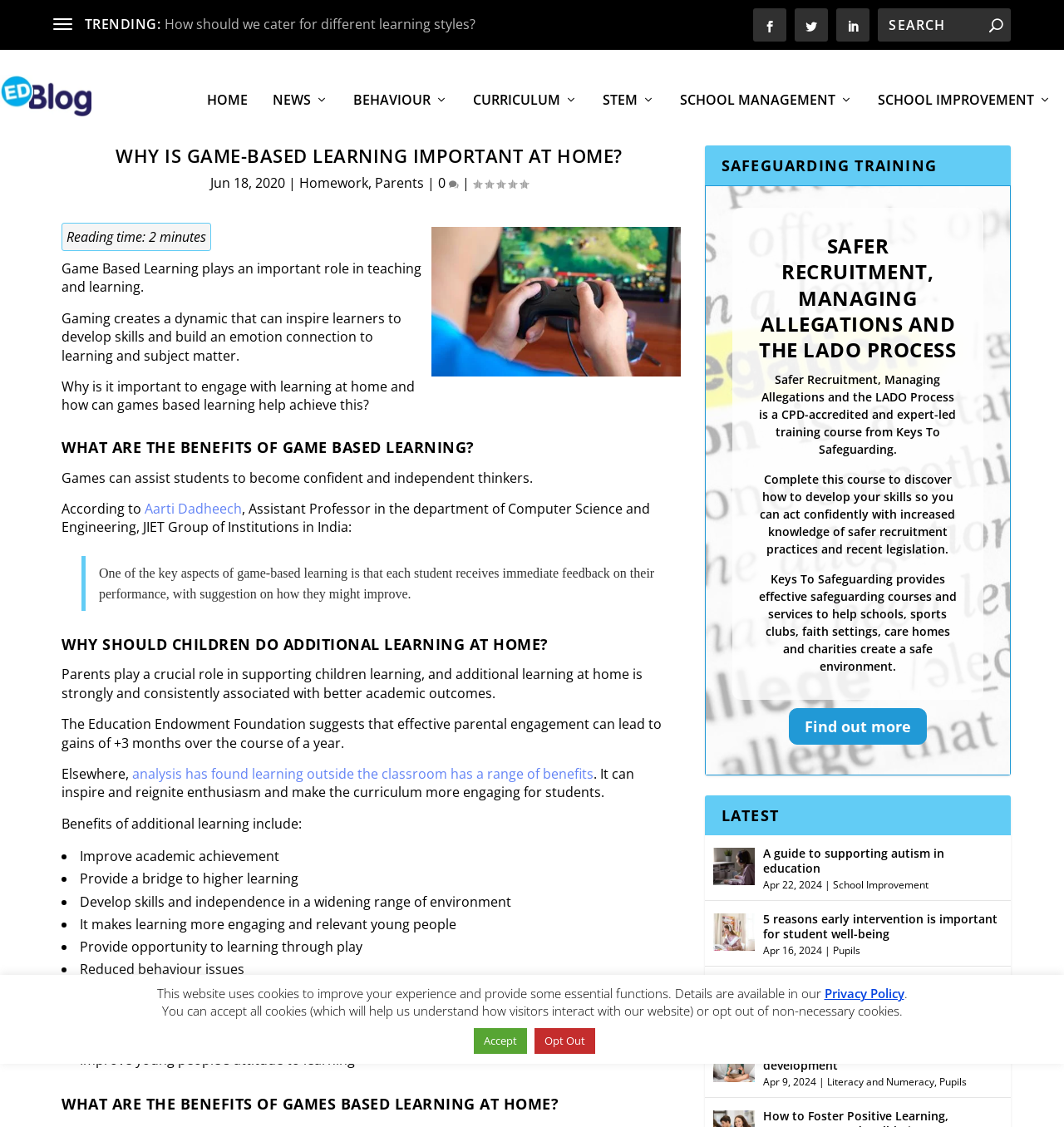Respond concisely with one word or phrase to the following query:
What is the date of the article 'A guide to supporting autism in education'?

Apr 22, 2024